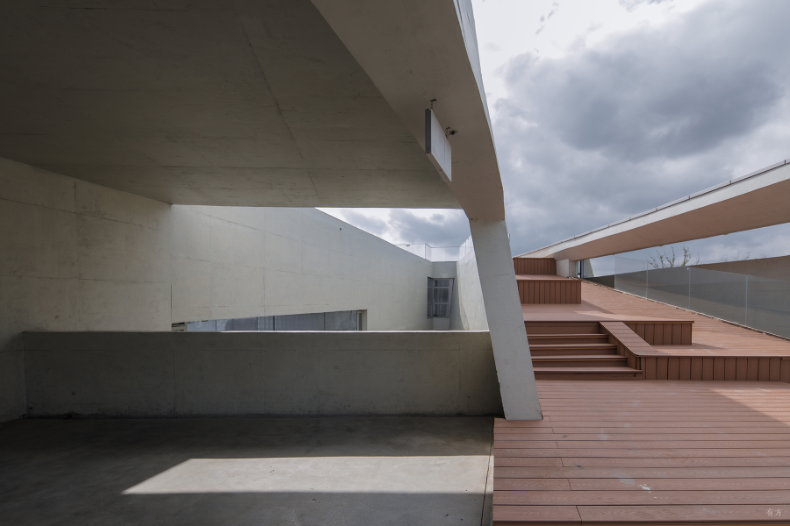With reference to the screenshot, provide a detailed response to the question below:
What material is the deck made of?

The caption specifically mentions an 'expansive wooden deck' in the background, which indicates the material used for the deck.